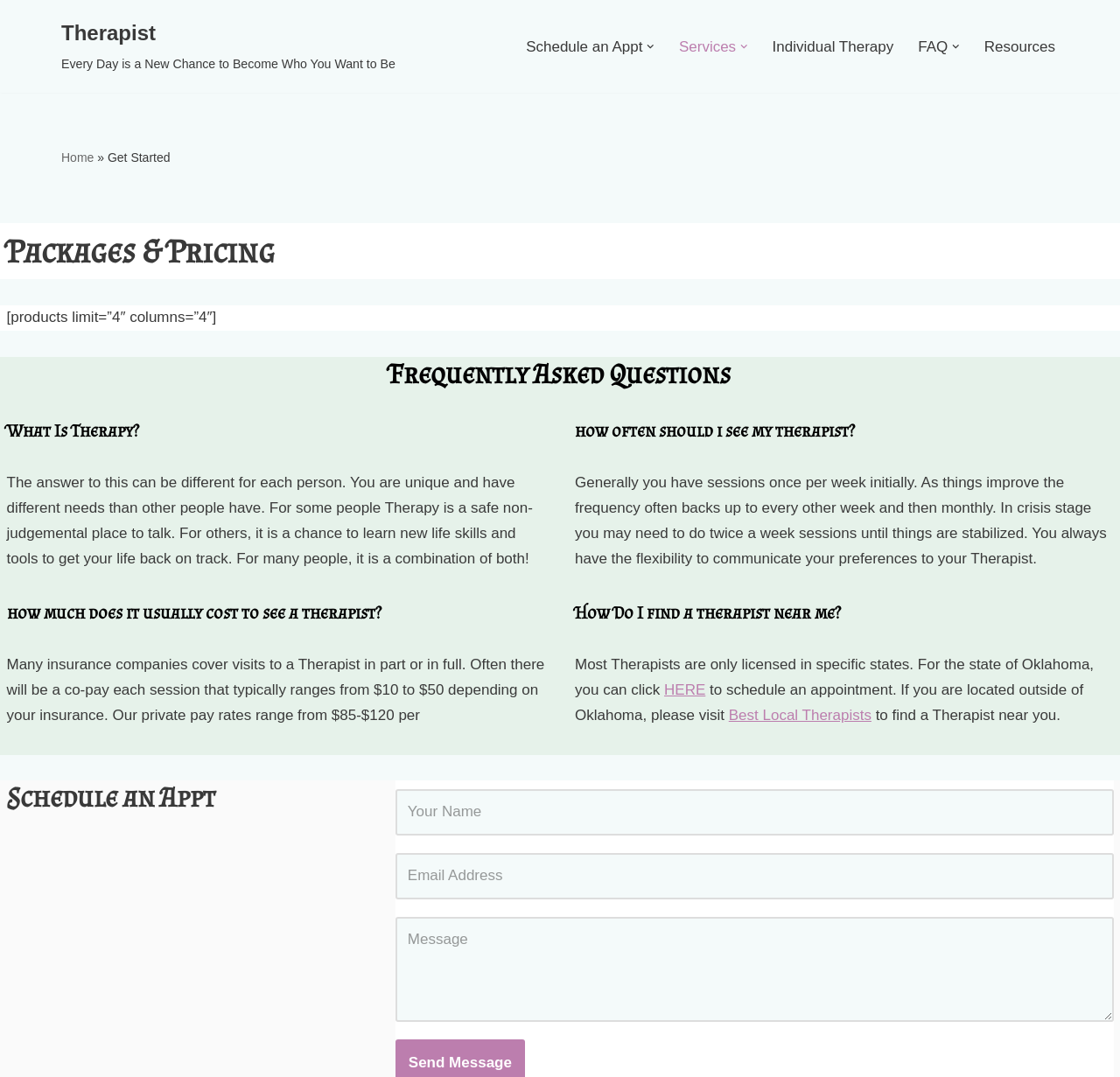Please provide a comprehensive answer to the question based on the screenshot: What is the cost of seeing a therapist?

The webpage states that many insurance companies cover visits to a therapist in part or in full, and often there will be a co-pay each session that typically ranges from $10 to $50 depending on your insurance.